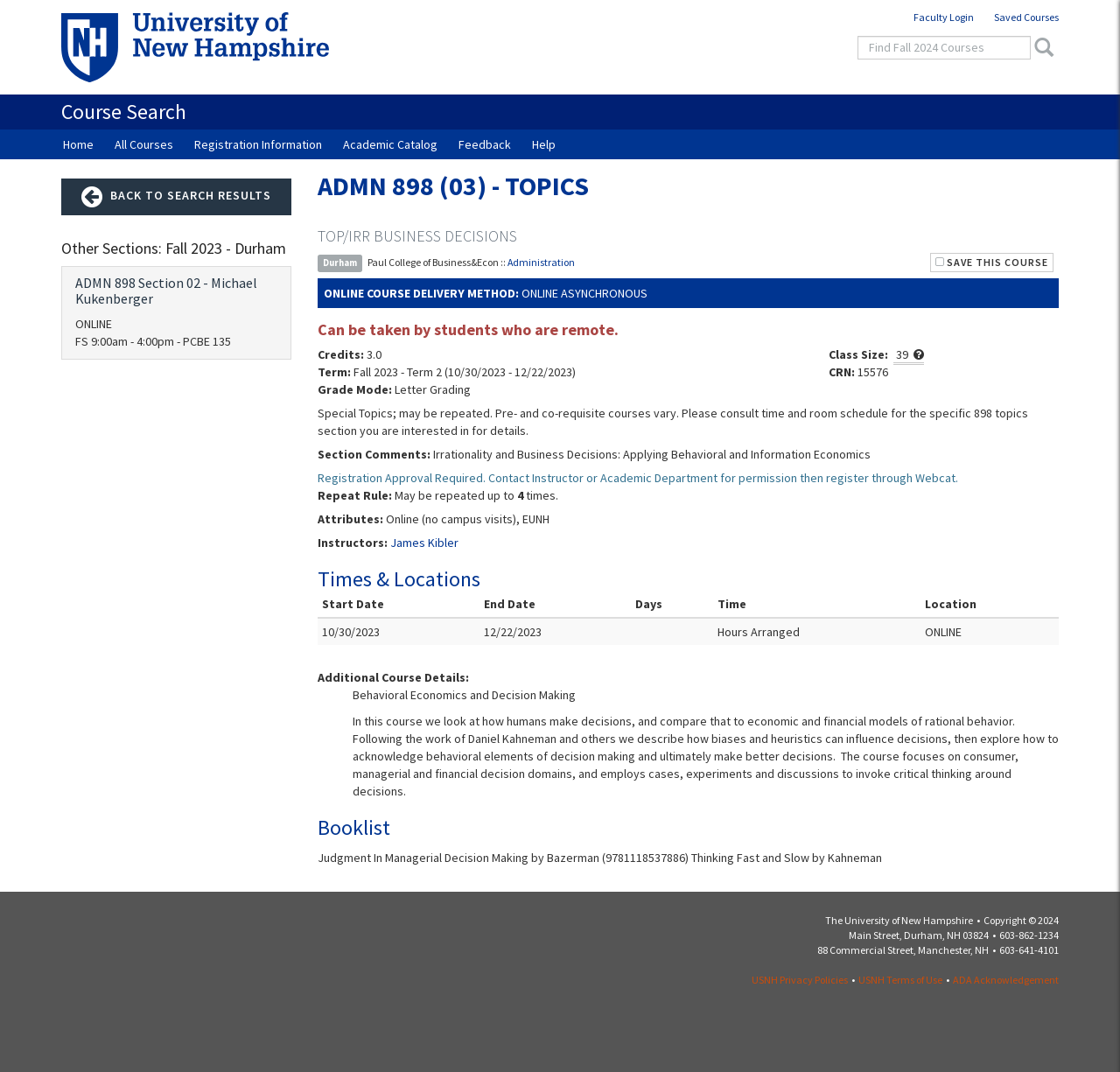Determine the bounding box for the UI element that matches this description: "title="University of New Hampshire Homepage"".

[0.055, 0.011, 0.336, 0.077]